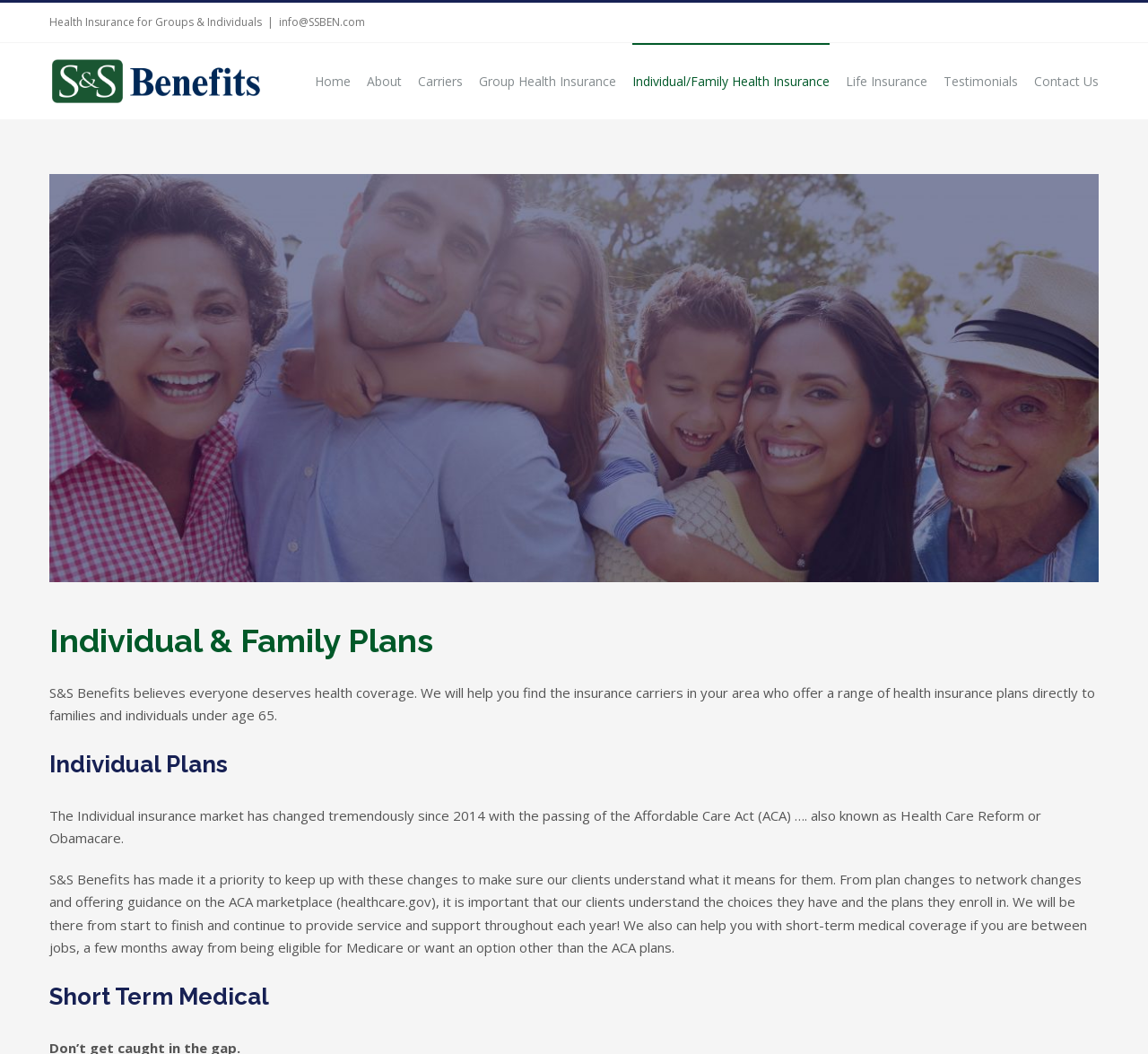What is the main topic of this webpage?
Answer the question with a detailed and thorough explanation.

Based on the webpage content, especially the heading 'Individual & Family Plans' and the static text 'S&S Benefits believes everyone deserves health coverage...', it is clear that the main topic of this webpage is health insurance.